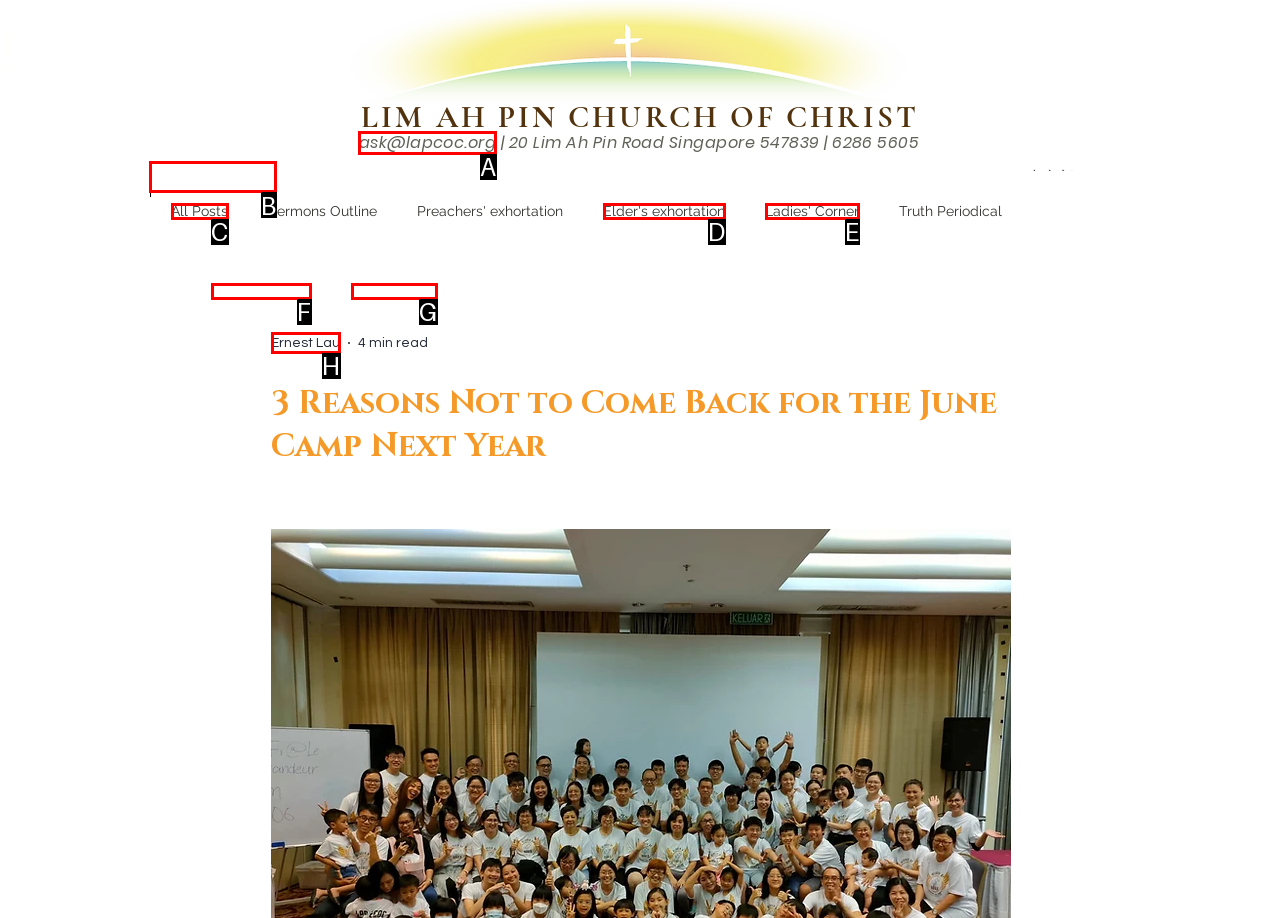Select the correct HTML element to complete the following task: Click the HOME link
Provide the letter of the choice directly from the given options.

B